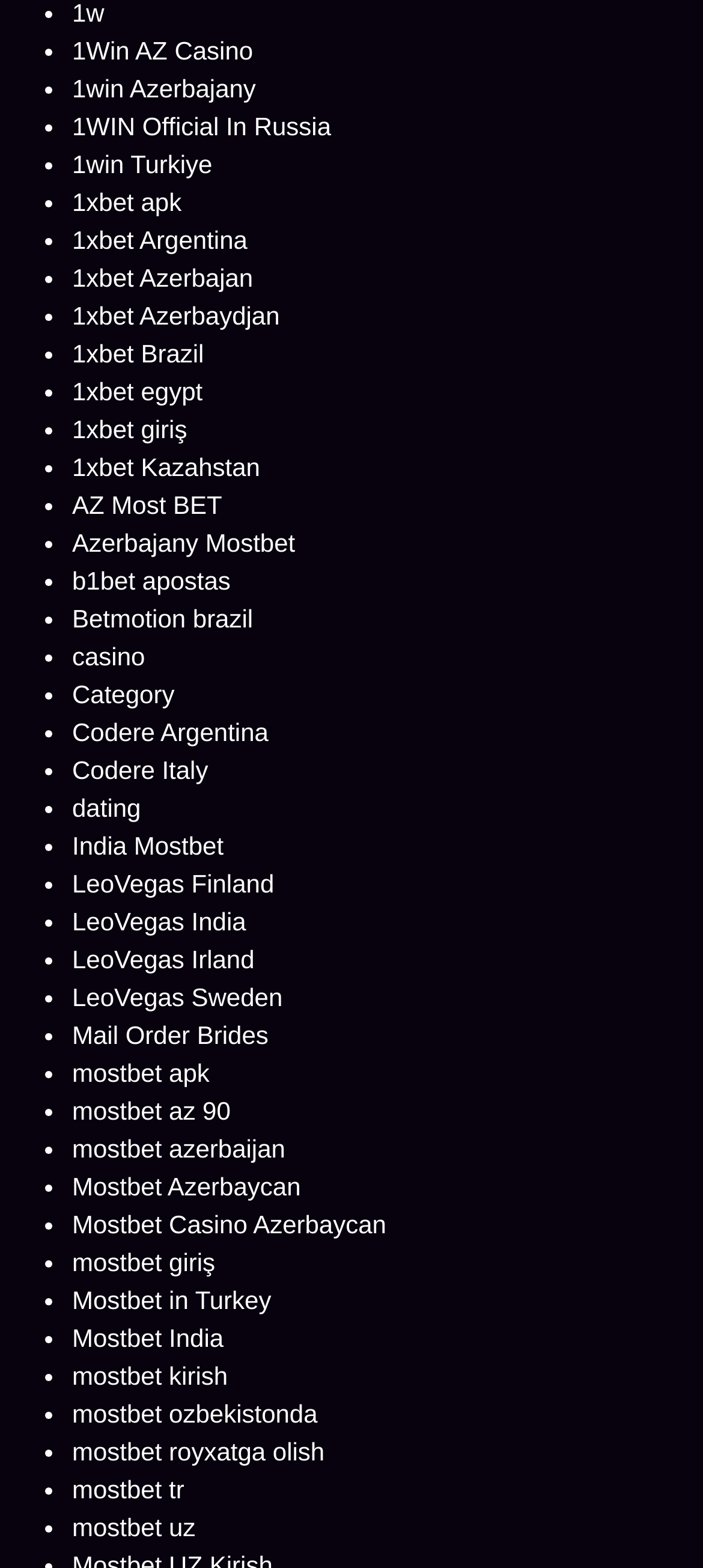Given the description of the UI element: "1WIN Official In Russia", predict the bounding box coordinates in the form of [left, top, right, bottom], with each value being a float between 0 and 1.

[0.103, 0.071, 0.471, 0.09]